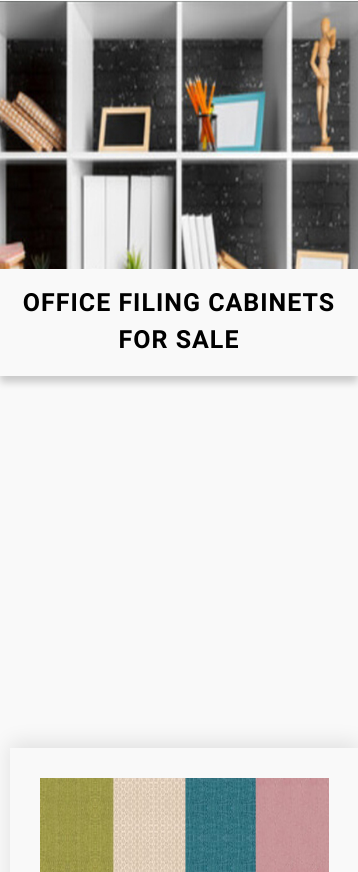What is displayed on the shelves?
Answer the question with detailed information derived from the image.

According to the caption, the shelves are neatly organized and display various items, including books, decorative pieces, and vibrant stationery, which contribute to an organized and aesthetically pleasing environment.